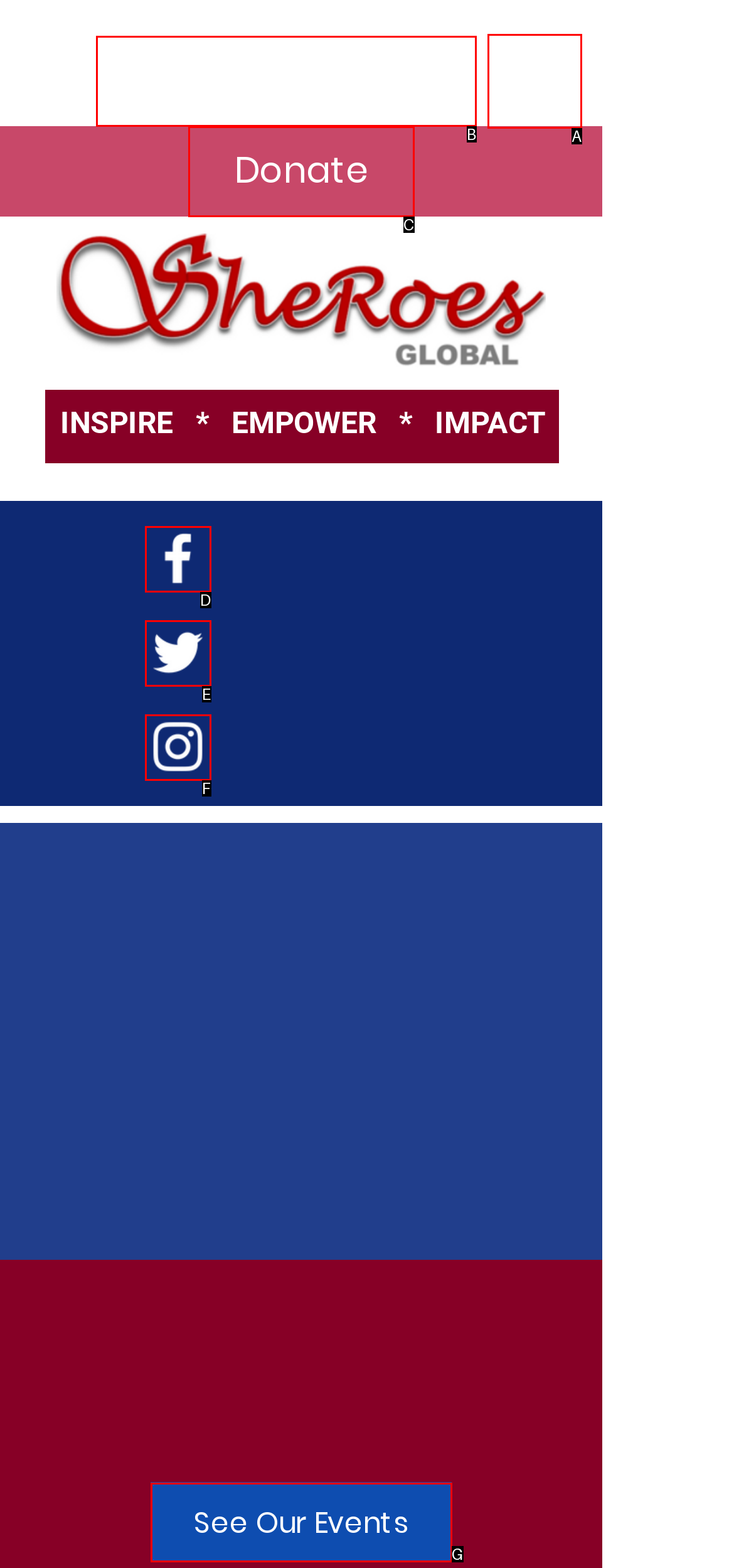Which HTML element among the options matches this description: Donate? Answer with the letter representing your choice.

C